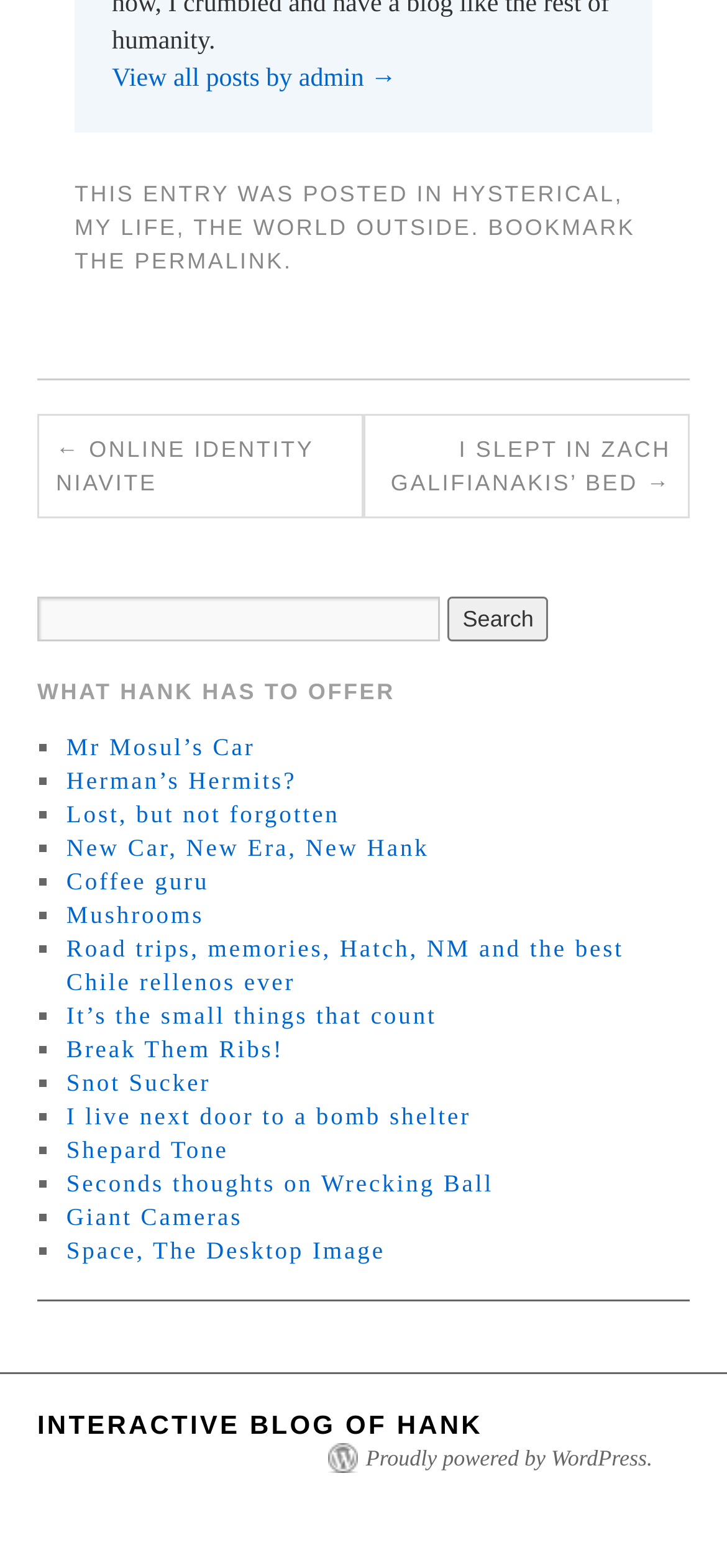Find the bounding box coordinates of the clickable area that will achieve the following instruction: "Search for something".

[0.051, 0.381, 0.605, 0.409]